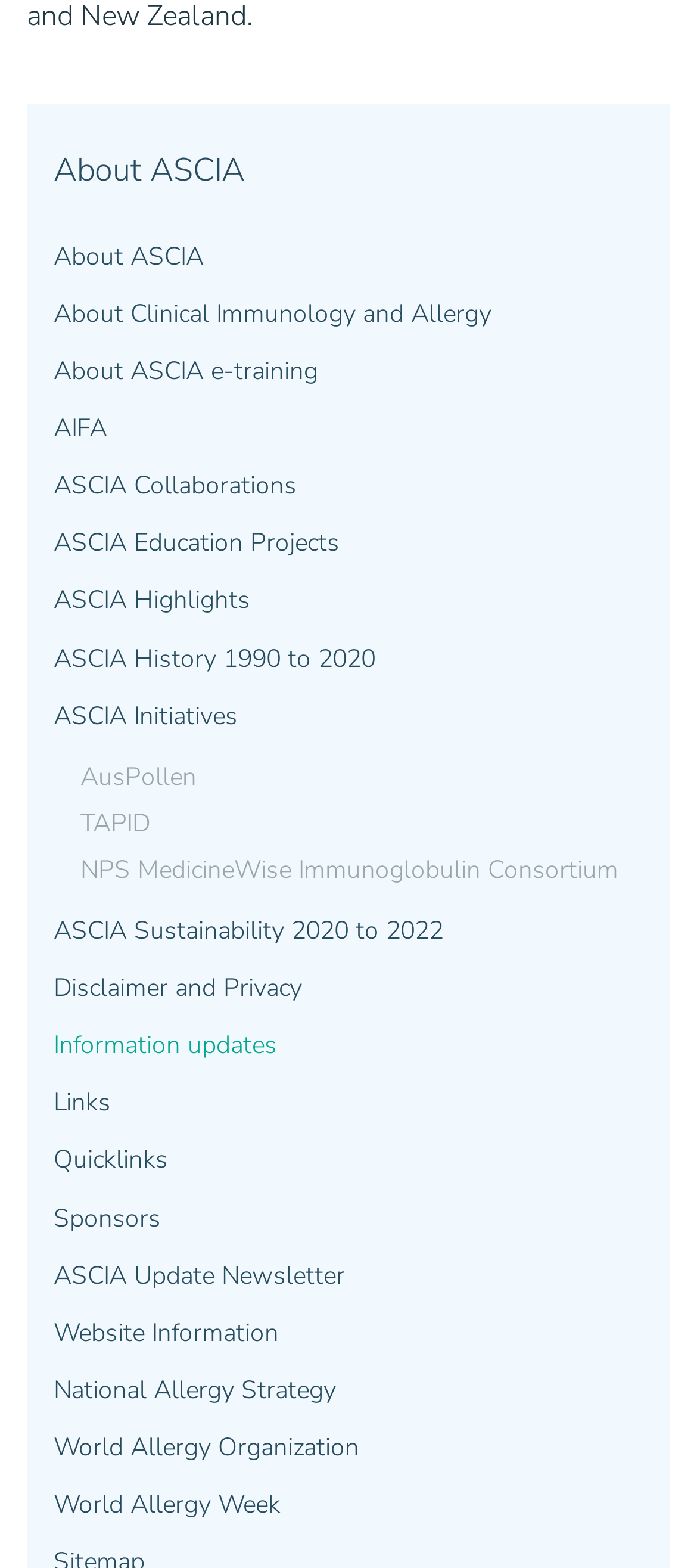Please give the bounding box coordinates of the area that should be clicked to fulfill the following instruction: "Go to homepage". The coordinates should be in the format of four float numbers from 0 to 1, i.e., [left, top, right, bottom].

None